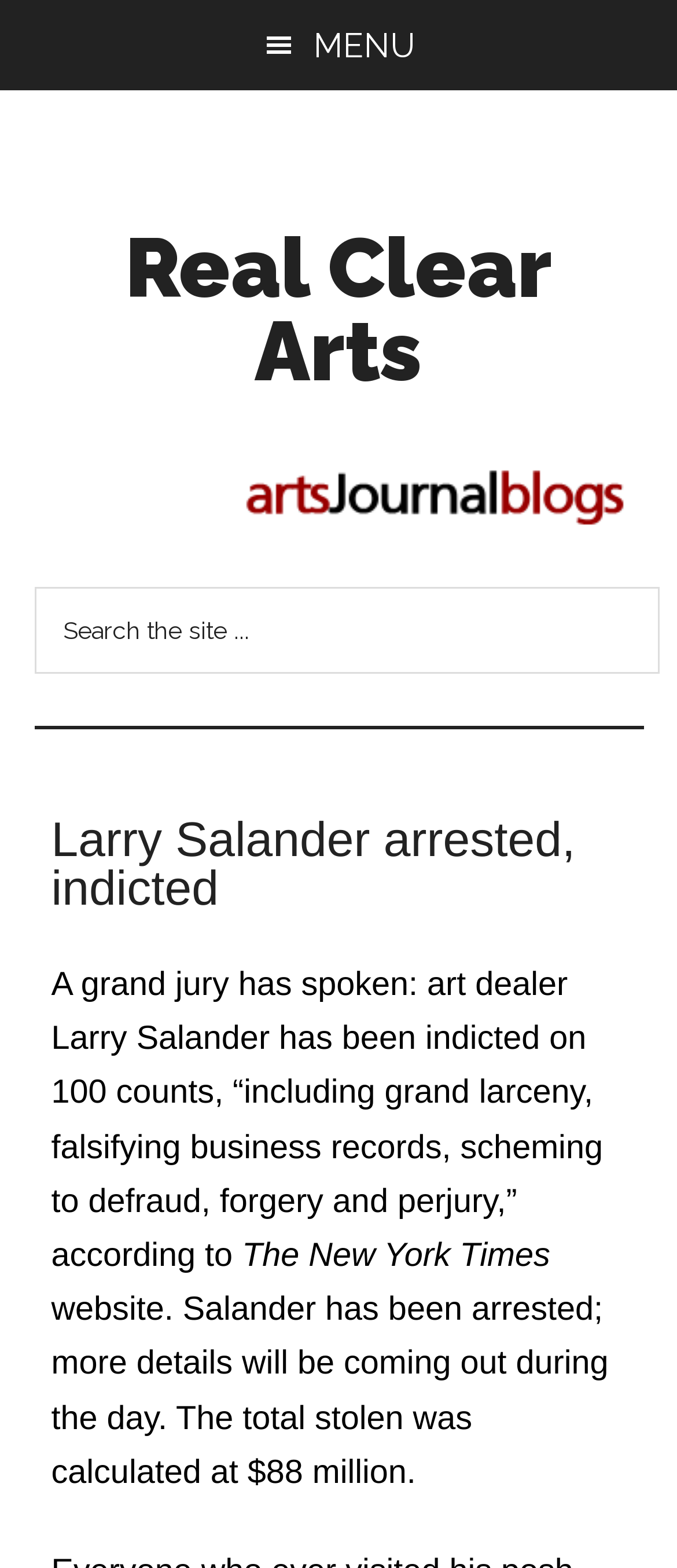Based on the element description: "Menu", identify the UI element and provide its bounding box coordinates. Use four float numbers between 0 and 1, [left, top, right, bottom].

[0.0, 0.0, 1.0, 0.058]